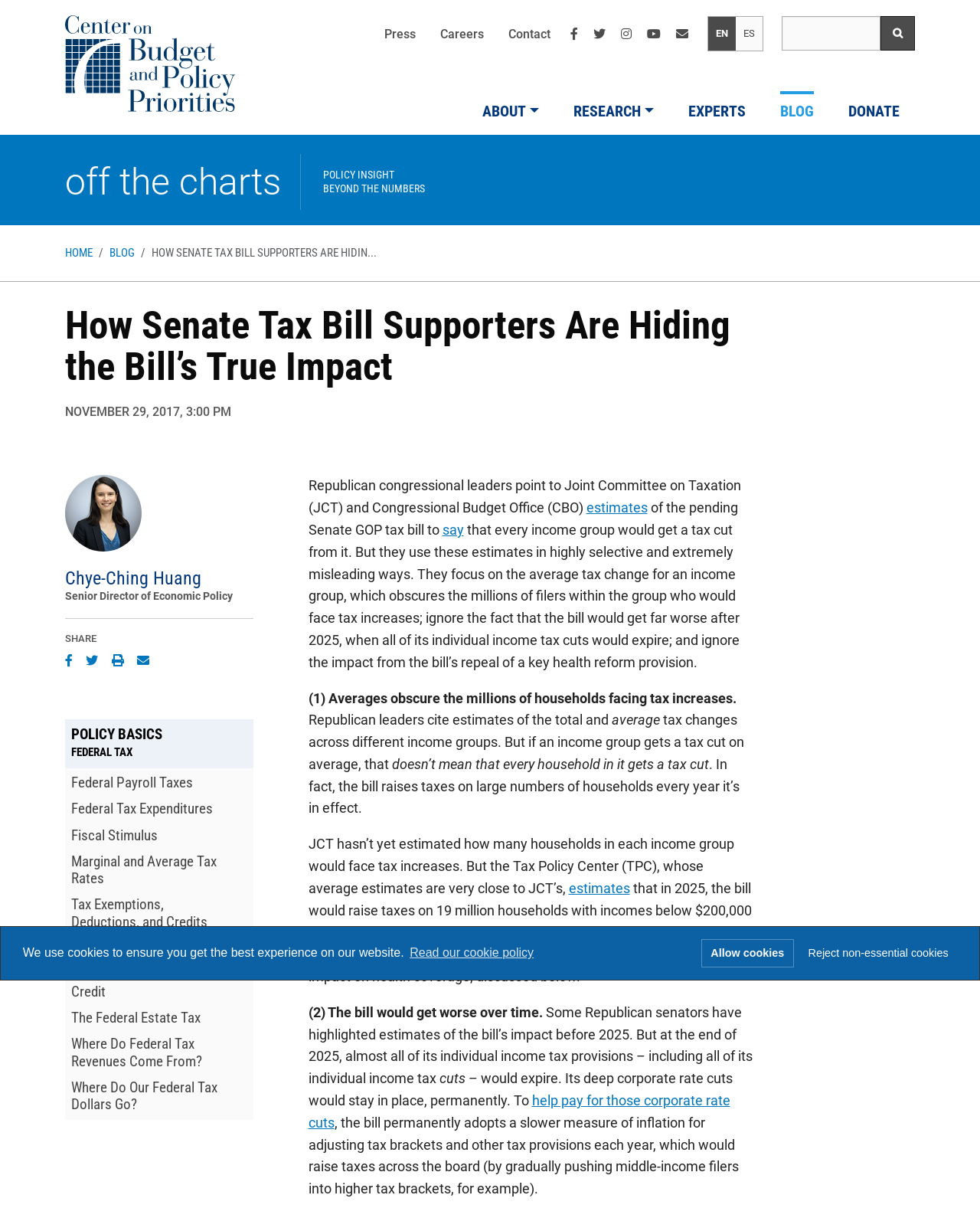Identify the bounding box coordinates for the region to click in order to carry out this instruction: "Share the article on Facebook". Provide the coordinates using four float numbers between 0 and 1, formatted as [left, top, right, bottom].

[0.066, 0.539, 0.085, 0.555]